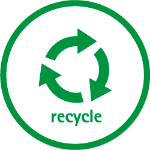What is the theme of the adhesive tapes?
Look at the image and respond with a one-word or short phrase answer.

Recycled materials